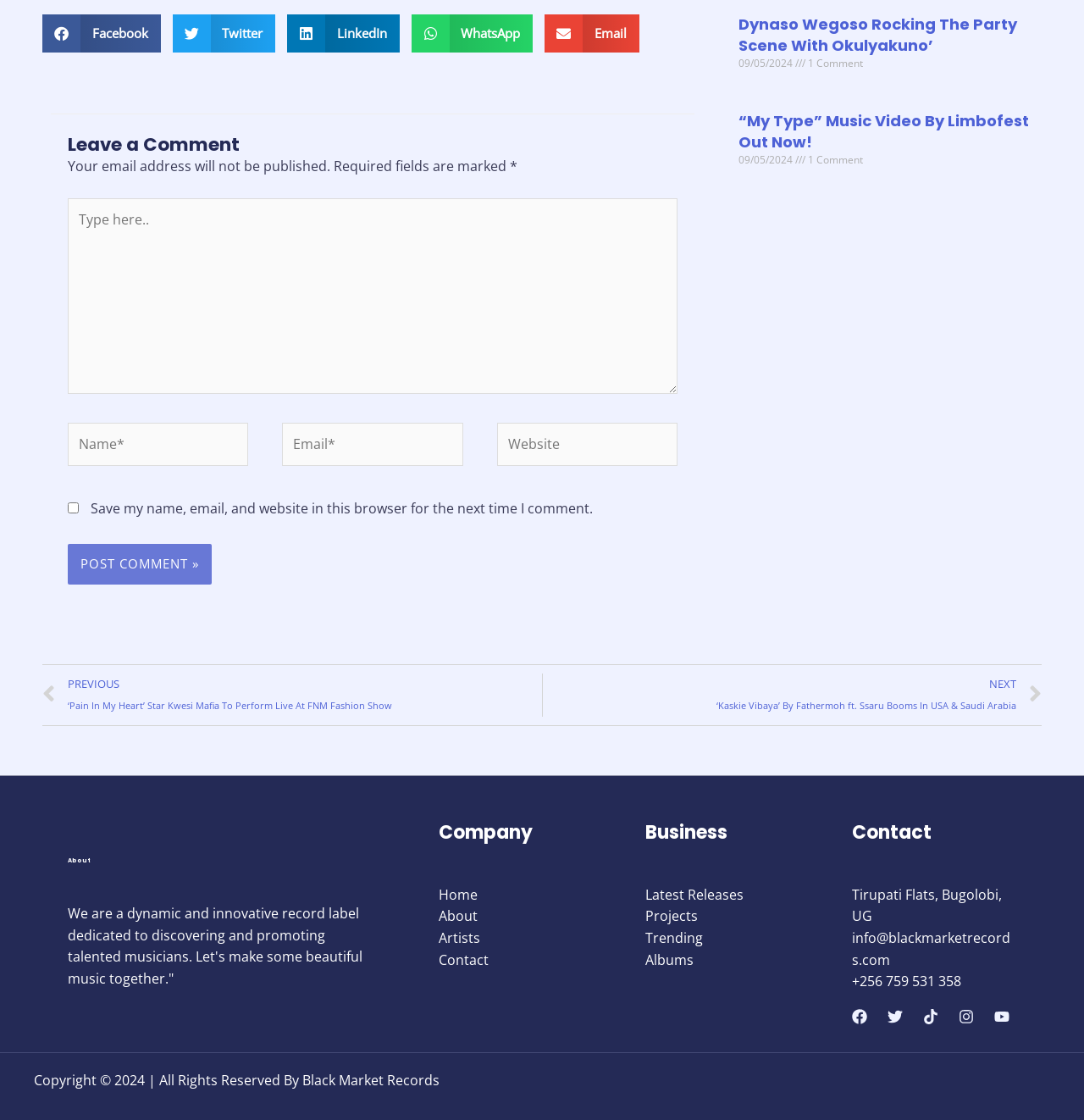Using the description "parent_node: Email* name="email" placeholder="Email*"", locate and provide the bounding box of the UI element.

[0.26, 0.377, 0.427, 0.416]